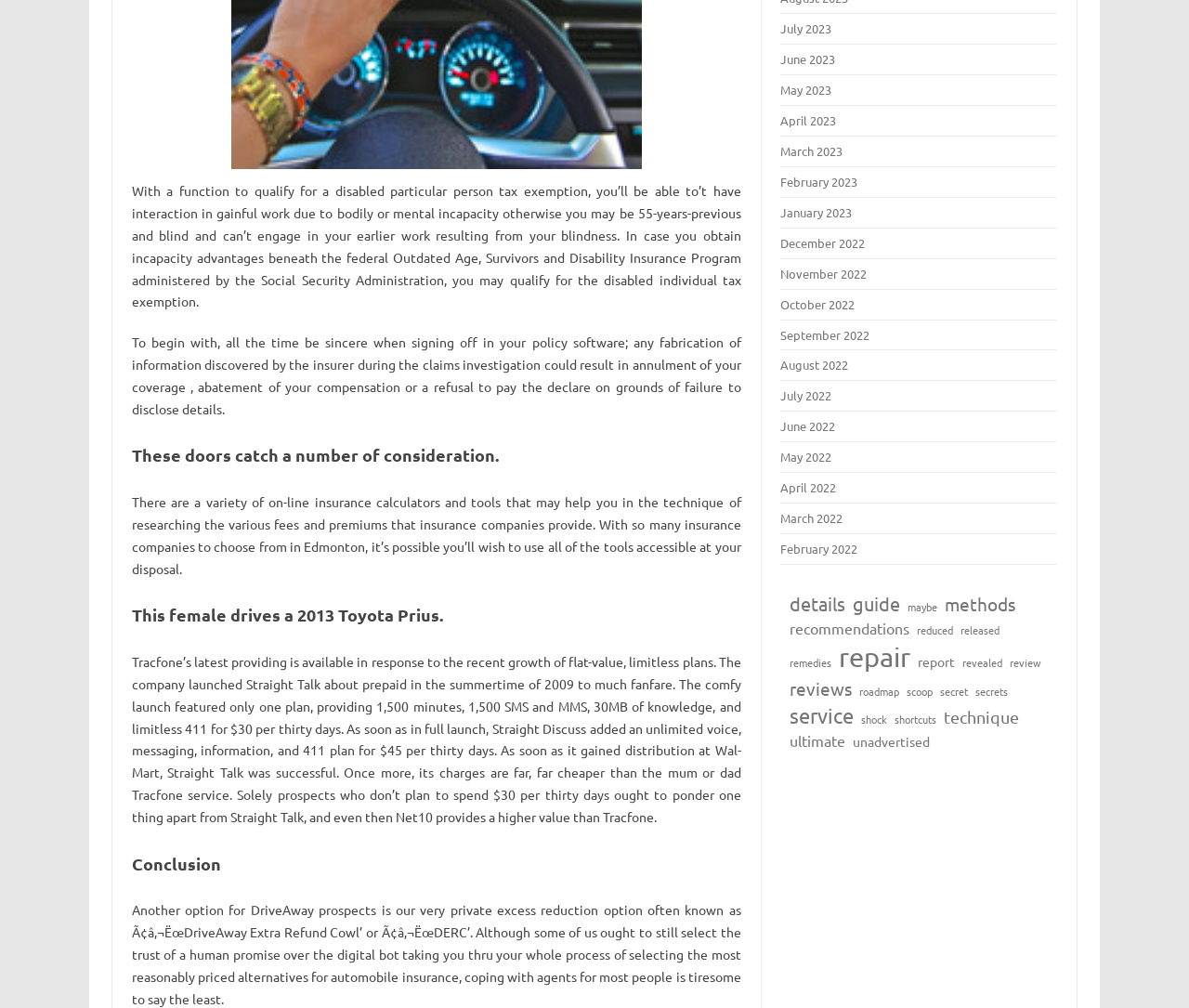Please determine the bounding box coordinates for the UI element described here. Use the format (top-left x, top-left y, bottom-right x, bottom-right y) with values bounded between 0 and 1: remedies

[0.664, 0.651, 0.699, 0.665]